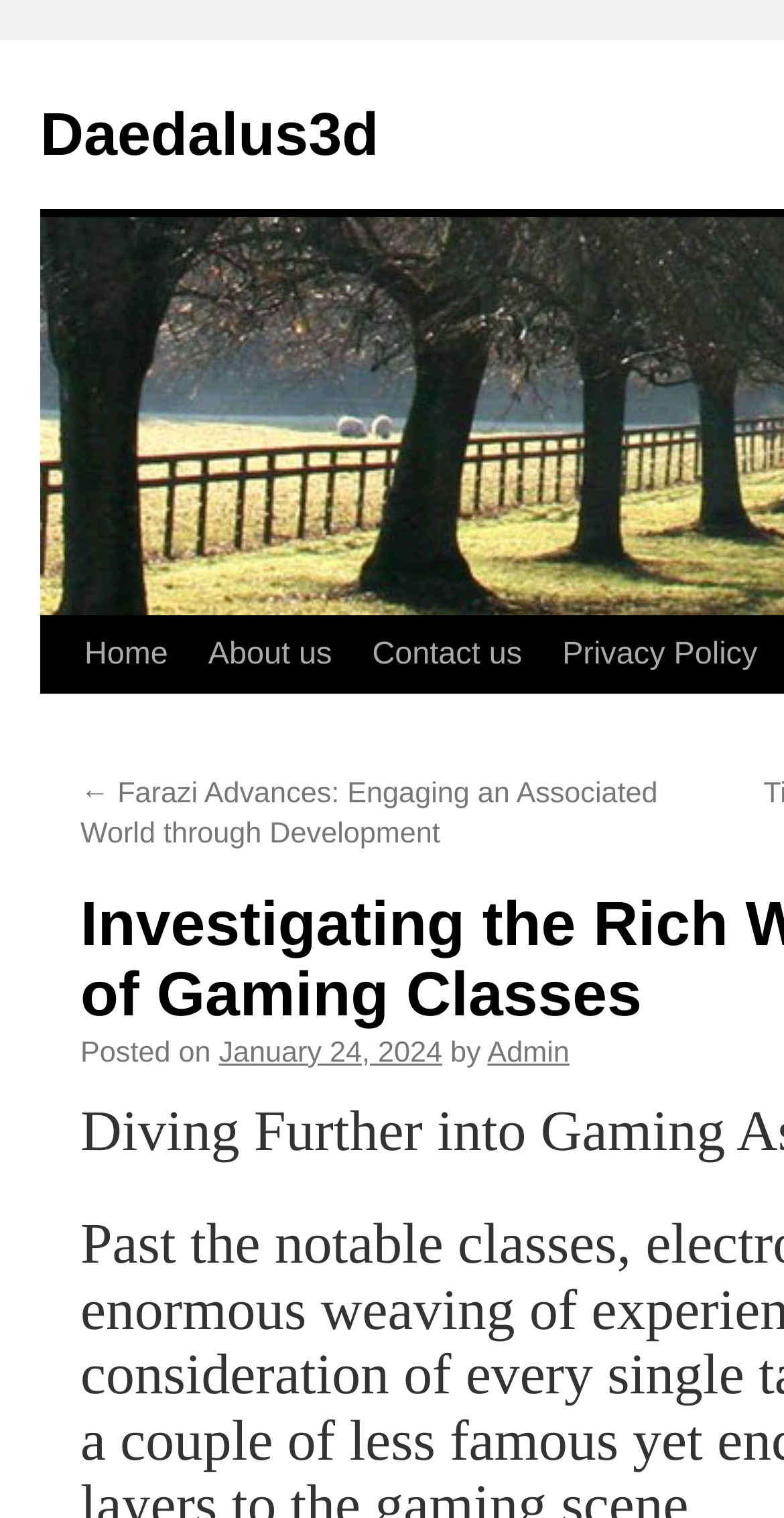Please locate the bounding box coordinates of the region I need to click to follow this instruction: "view privacy policy".

[0.692, 0.407, 0.992, 0.457]